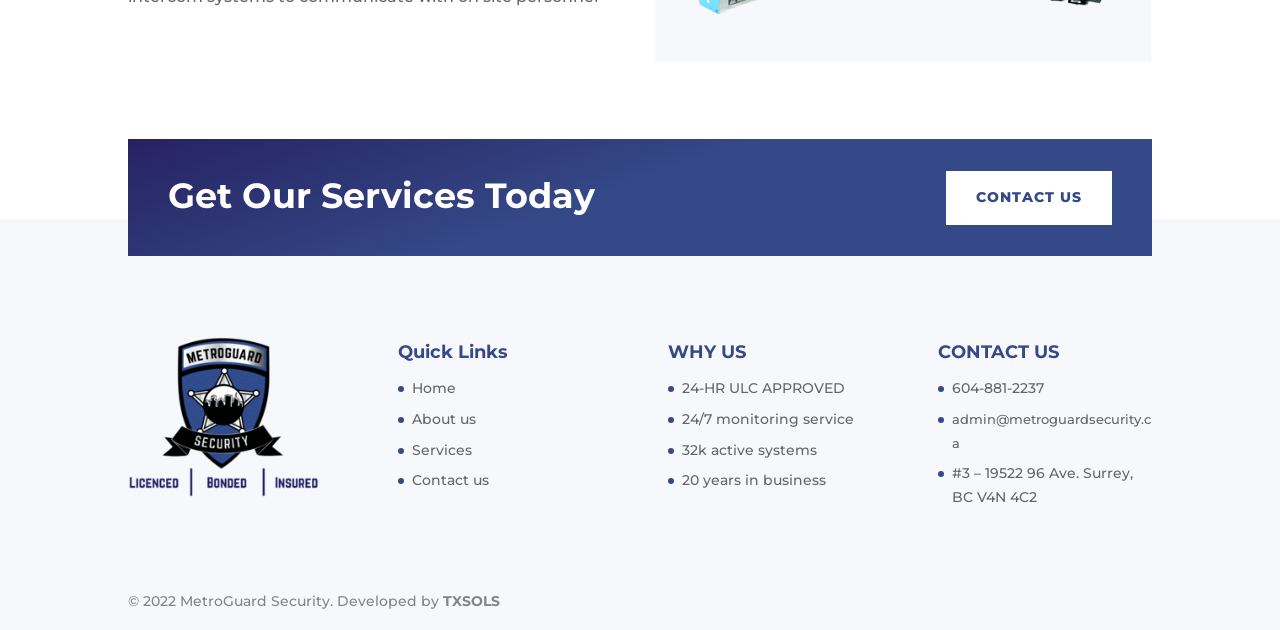Provide a brief response in the form of a single word or phrase:
How many years has the company been in business?

20 years